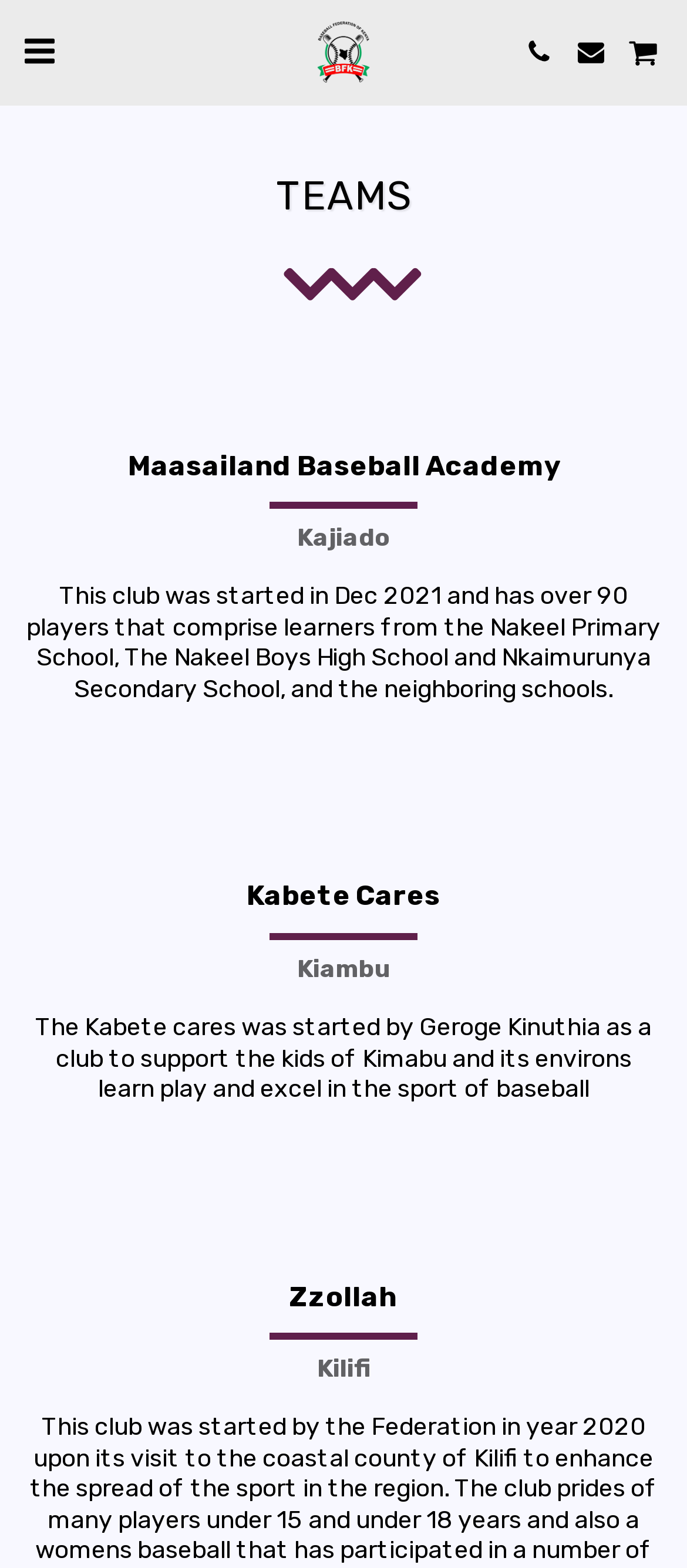What is the location of the Maasailand Baseball Academy team?
Your answer should be a single word or phrase derived from the screenshot.

Kajiado